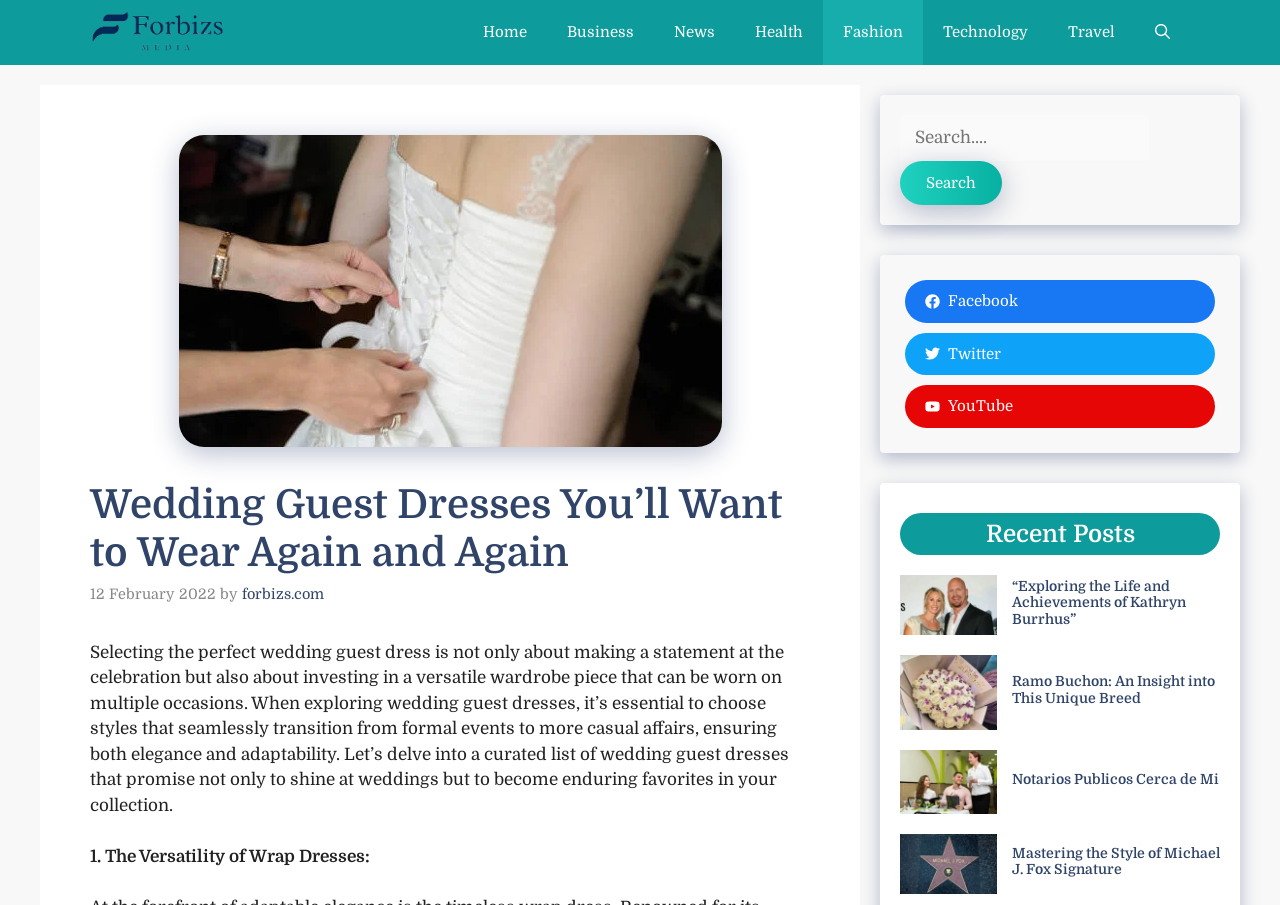Using the provided element description: "aria-label="Open search"", identify the bounding box coordinates. The coordinates should be four floats between 0 and 1 in the order [left, top, right, bottom].

[0.887, 0.0, 0.93, 0.072]